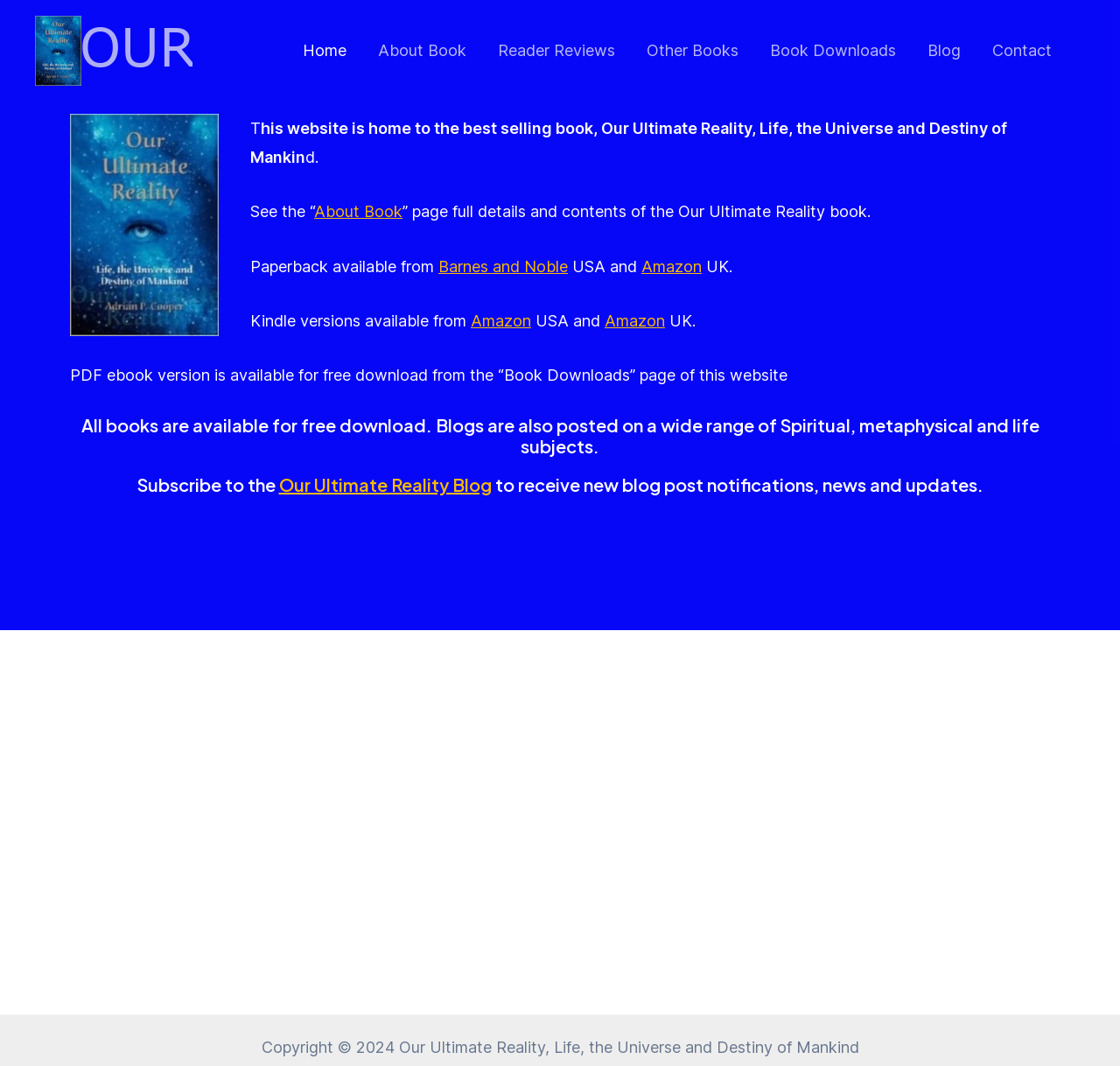Please provide a one-word or short phrase answer to the question:
Where can I find the paperback version of the book?

Barnes and Noble and Amazon